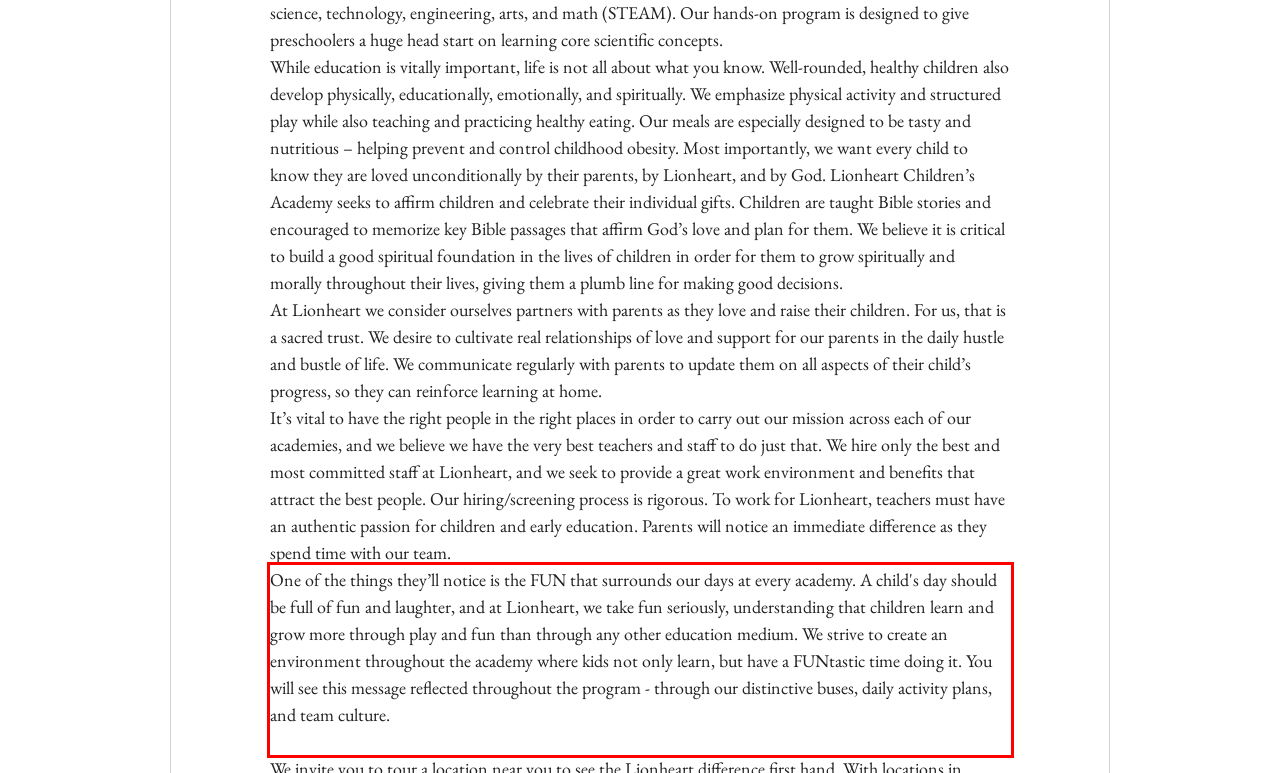Identify and extract the text within the red rectangle in the screenshot of the webpage.

One of the things they’ll notice is the FUN that surrounds our days at every academy. A child's day should be full of fun and laughter, and at Lionheart, we take fun seriously, understanding that children learn and grow more through play and fun than through any other education medium. We strive to create an environment throughout the academy where kids not only learn, but have a FUNtastic time doing it. You will see this message reflected throughout the program - through our distinctive buses, daily activity plans, and team culture.